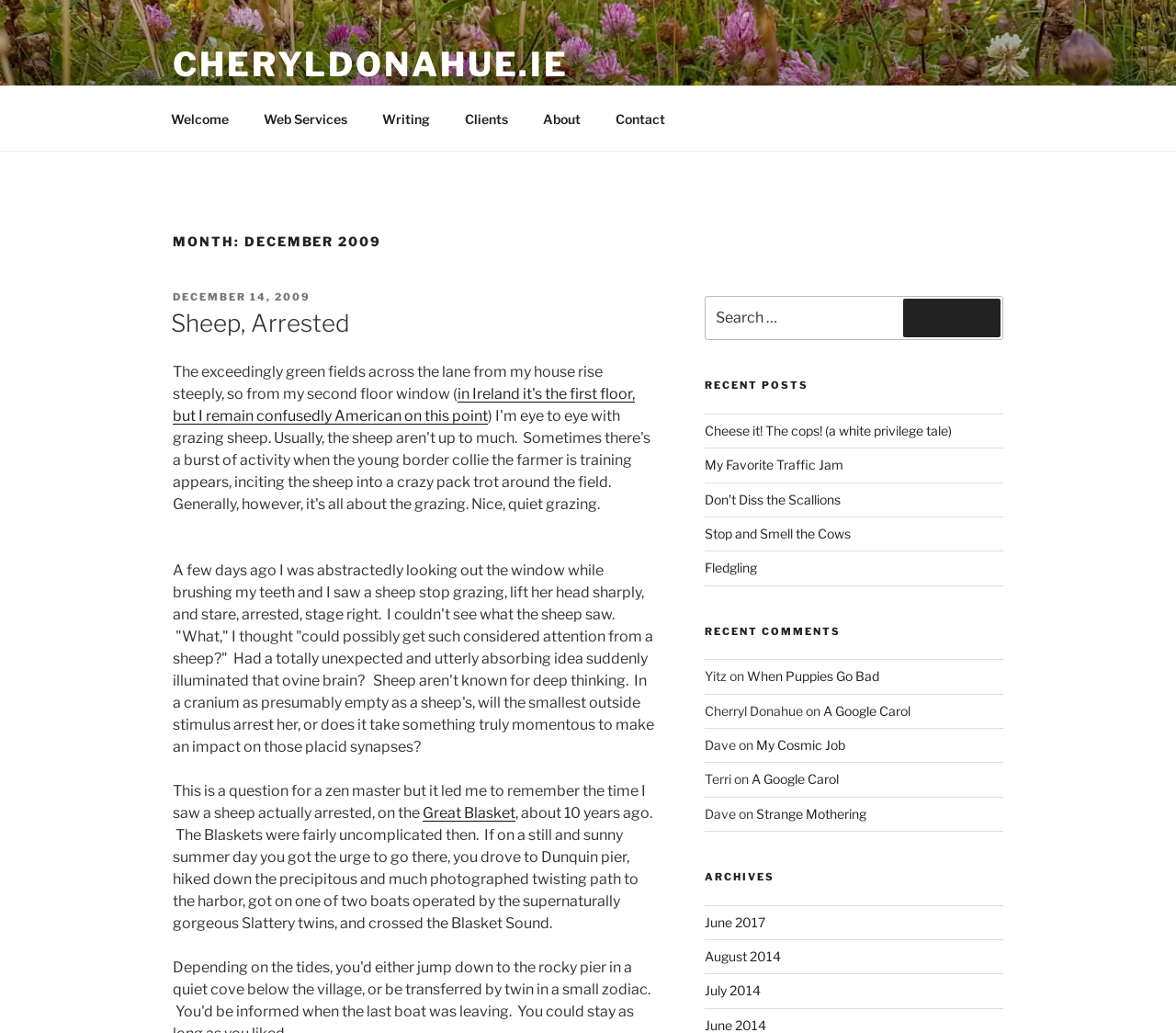Using the provided element description: "CONTACT US", determine the bounding box coordinates of the corresponding UI element in the screenshot.

None